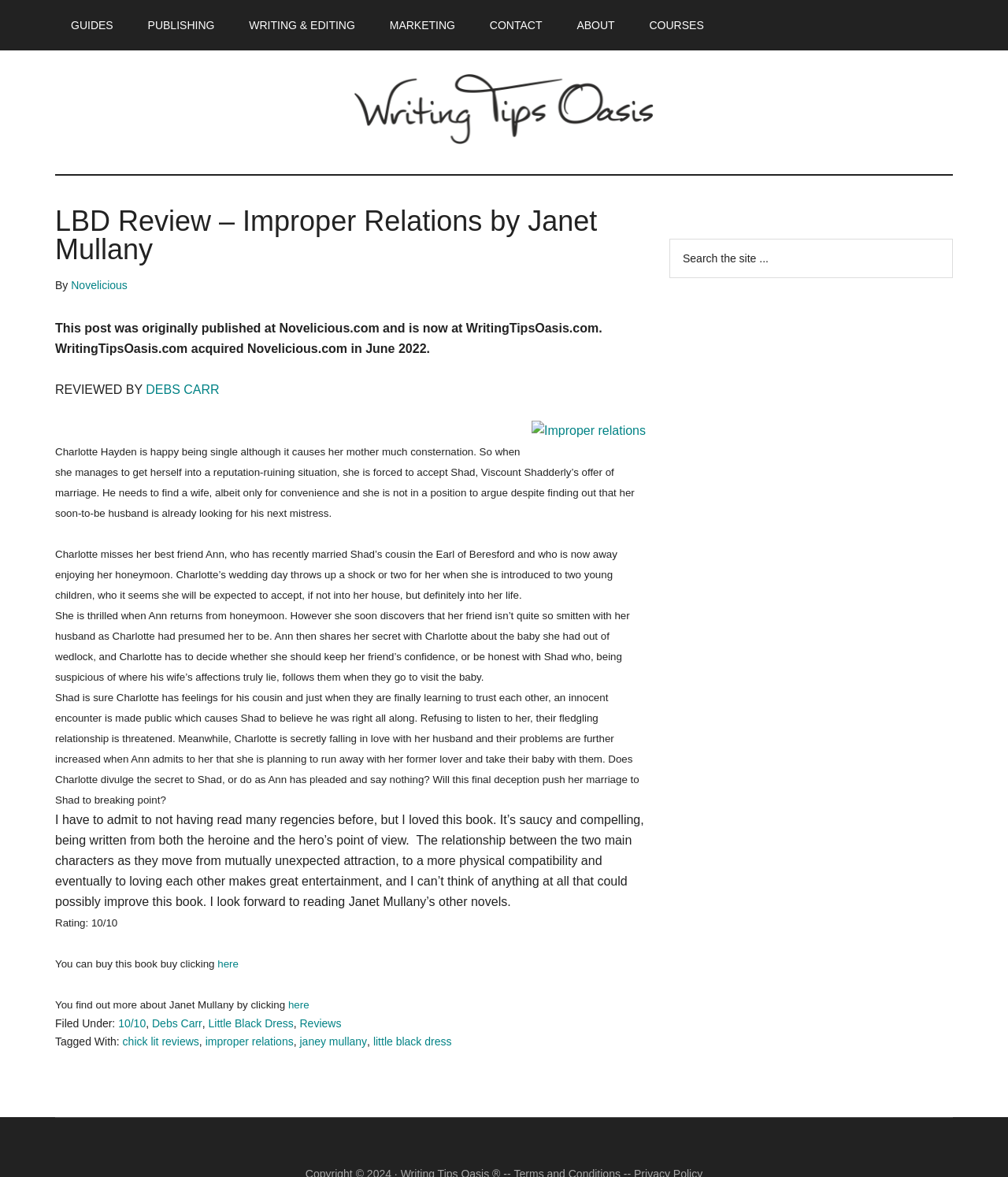What is the category of the book 'Improper Relations'?
Using the information from the image, provide a comprehensive answer to the question.

The category can be found in the footer section, where it says 'Filed Under: ... Little Black Dress'.